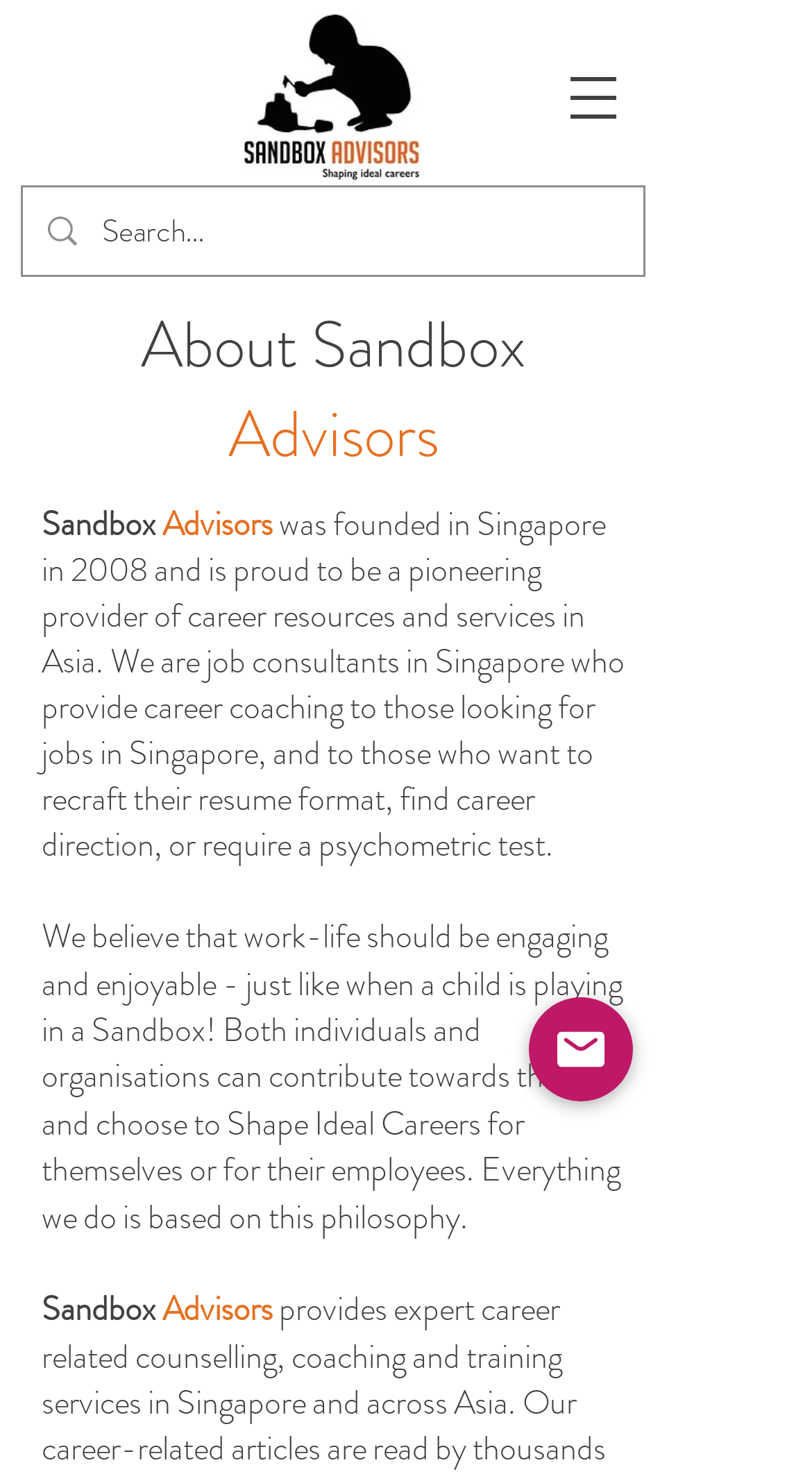Please provide a comprehensive answer to the question below using the information from the image: What is the name of the company?

The name of the company can be found in the logo section of the webpage, where it is written as 'logo.jpg' and also mentioned in the text as 'Sandbox' and 'Advisors' separately.